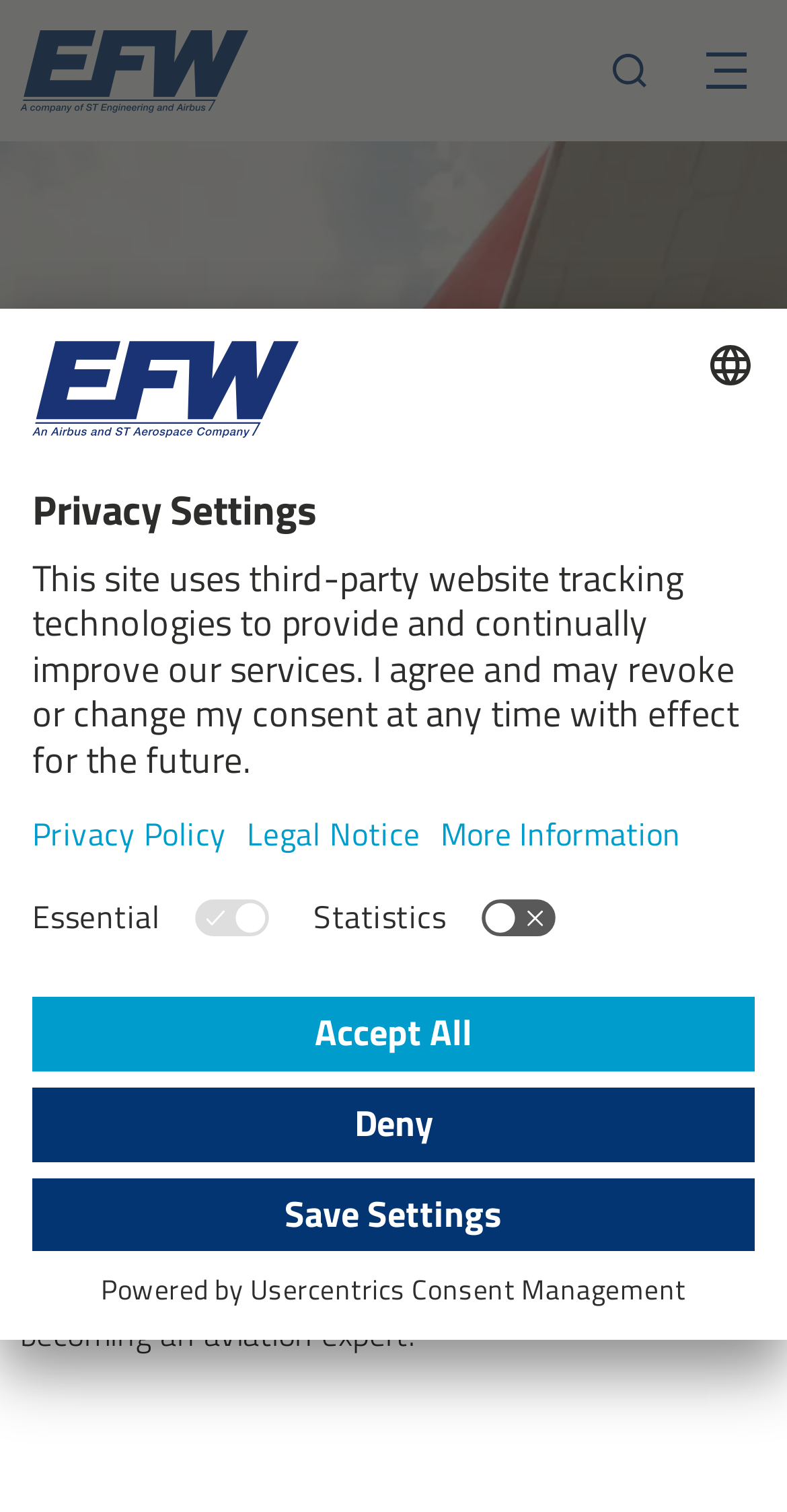What is the company name on the logo?
Based on the image, provide a one-word or brief-phrase response.

Elbe Flugzeugwerke GmbH